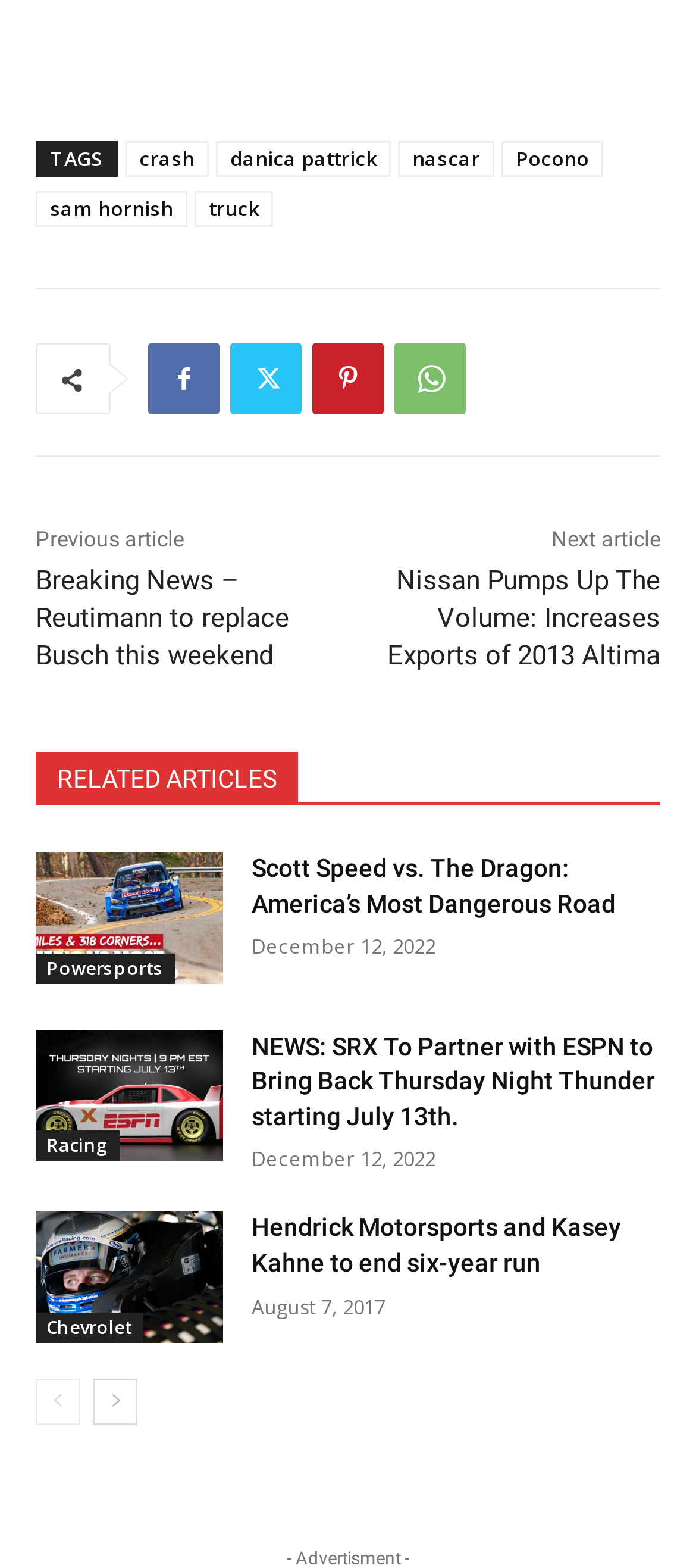Please indicate the bounding box coordinates for the clickable area to complete the following task: "Go to the next page". The coordinates should be specified as four float numbers between 0 and 1, i.e., [left, top, right, bottom].

[0.133, 0.879, 0.197, 0.909]